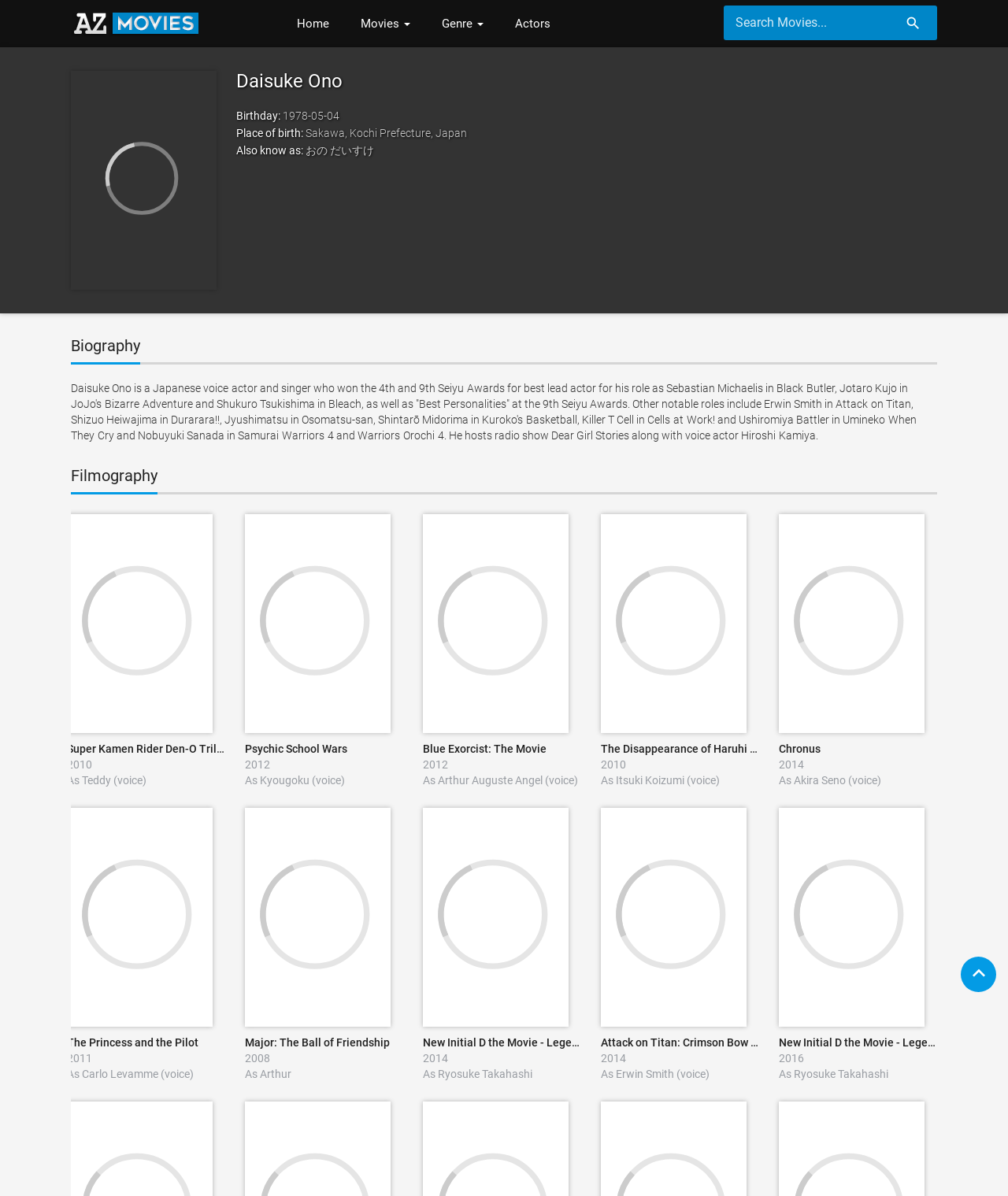Please identify the bounding box coordinates of the area I need to click to accomplish the following instruction: "Go to the home page".

[0.279, 0.0, 0.342, 0.039]